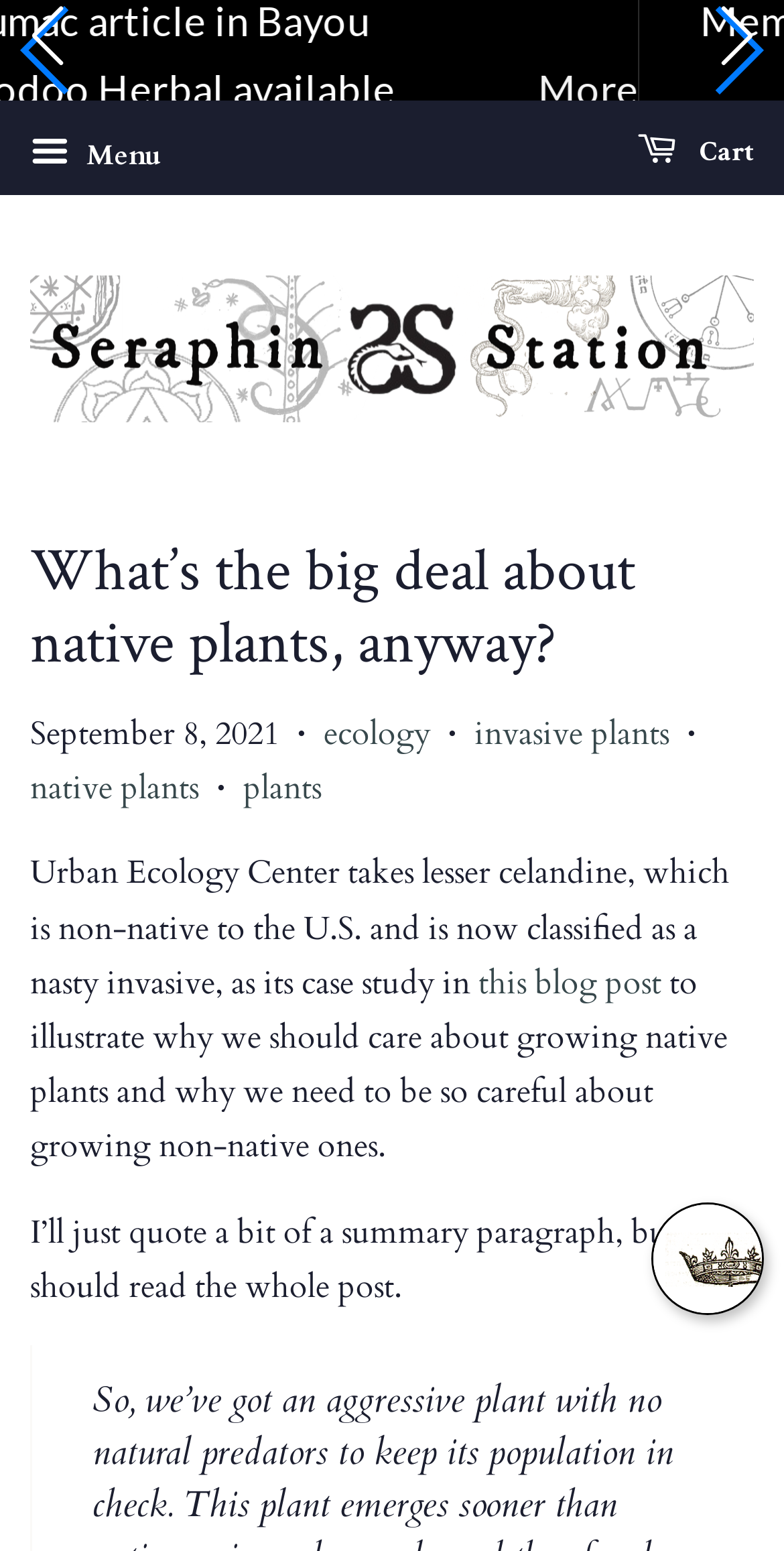Respond to the question below with a single word or phrase:
What is the date of the blog post?

September 8, 2021